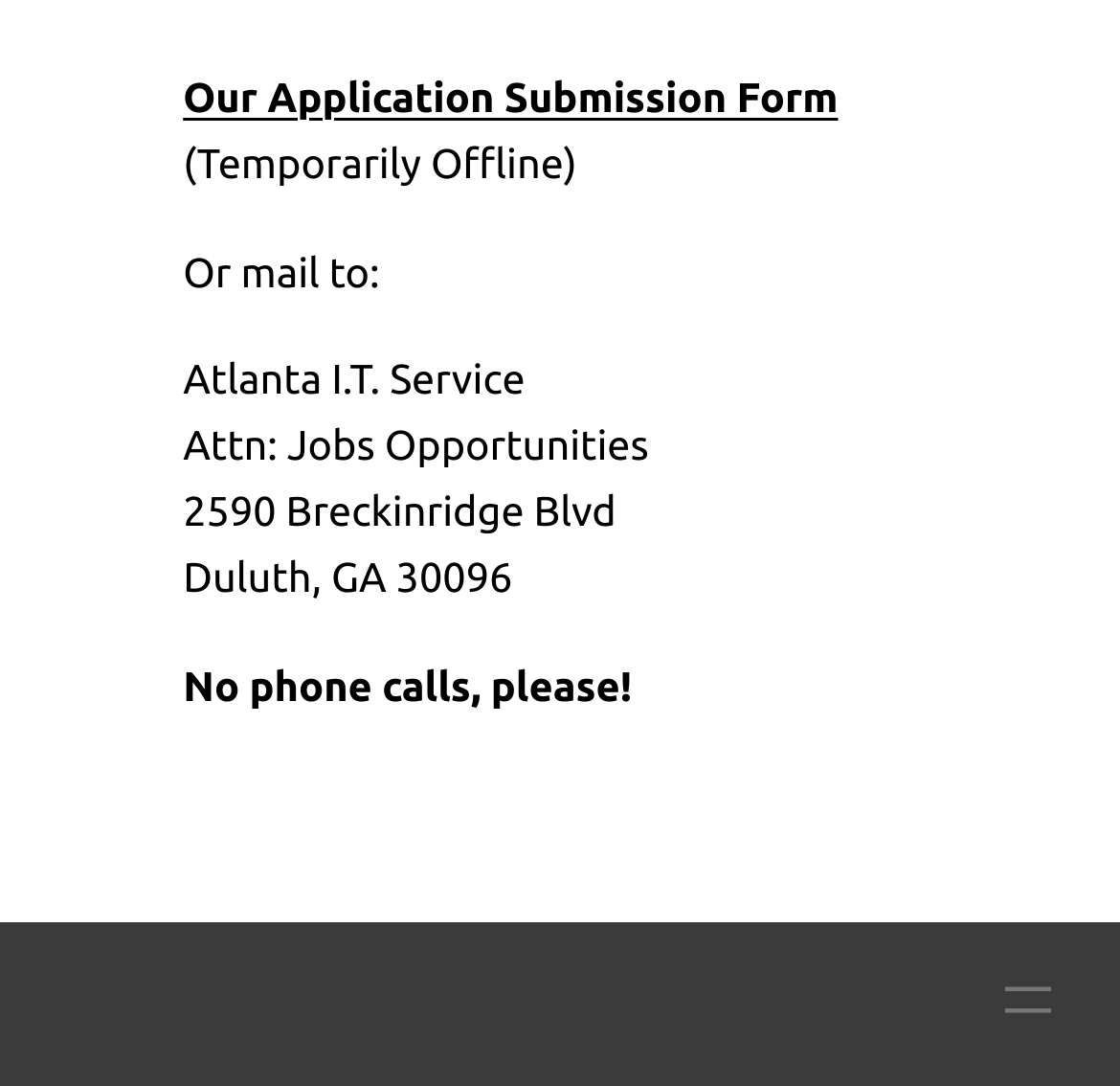Locate the UI element described by aria-label="Open menu" and provide its bounding box coordinates. Use the format (top-left x, top-left y, bottom-right x, bottom-right y) with all values as floating point numbers between 0 and 1.

[0.887, 0.889, 0.949, 0.952]